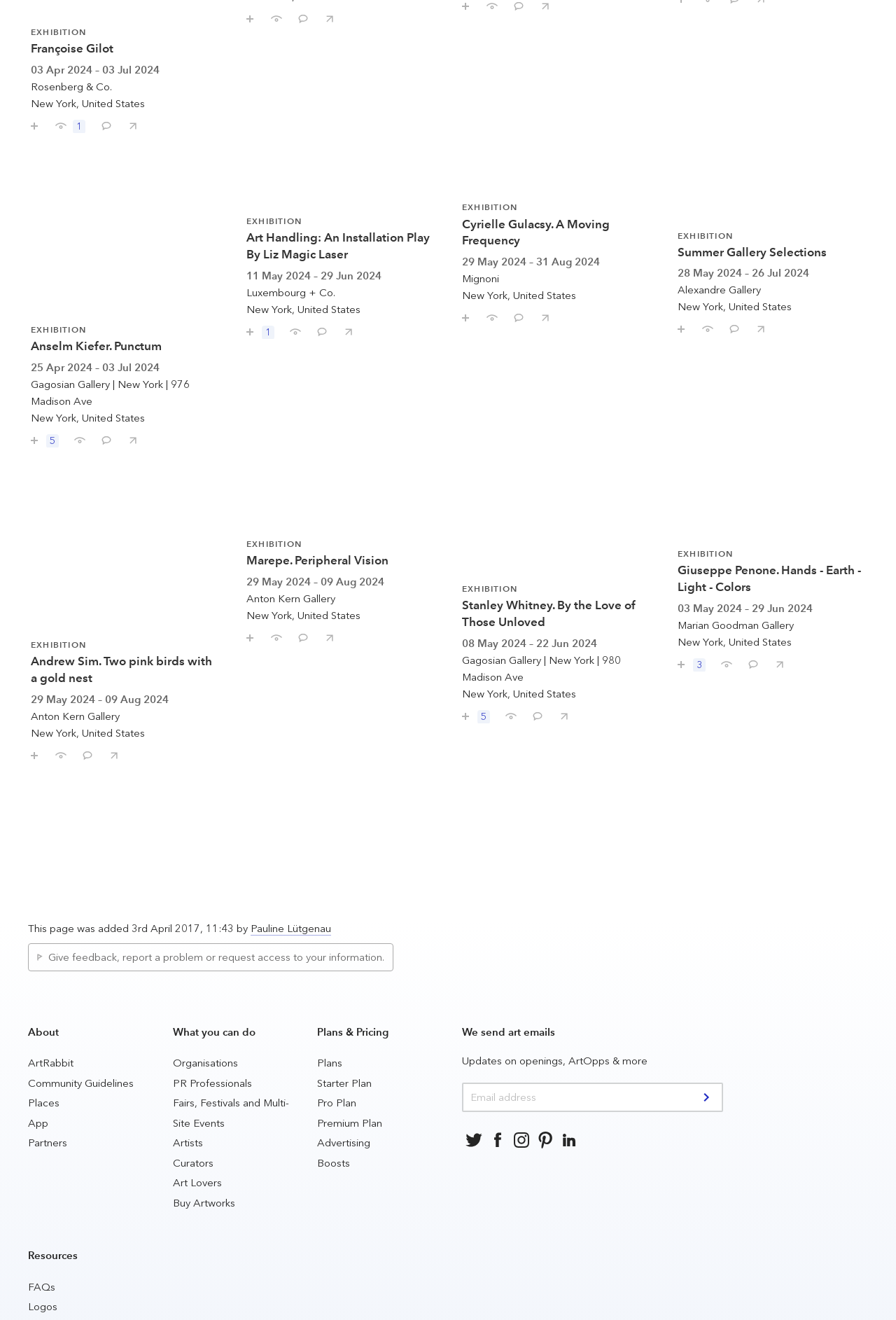What is the name of the artist with the exhibition 'By the Love of Those Unloved'?
Based on the screenshot, answer the question with a single word or phrase.

Stanley Whitney